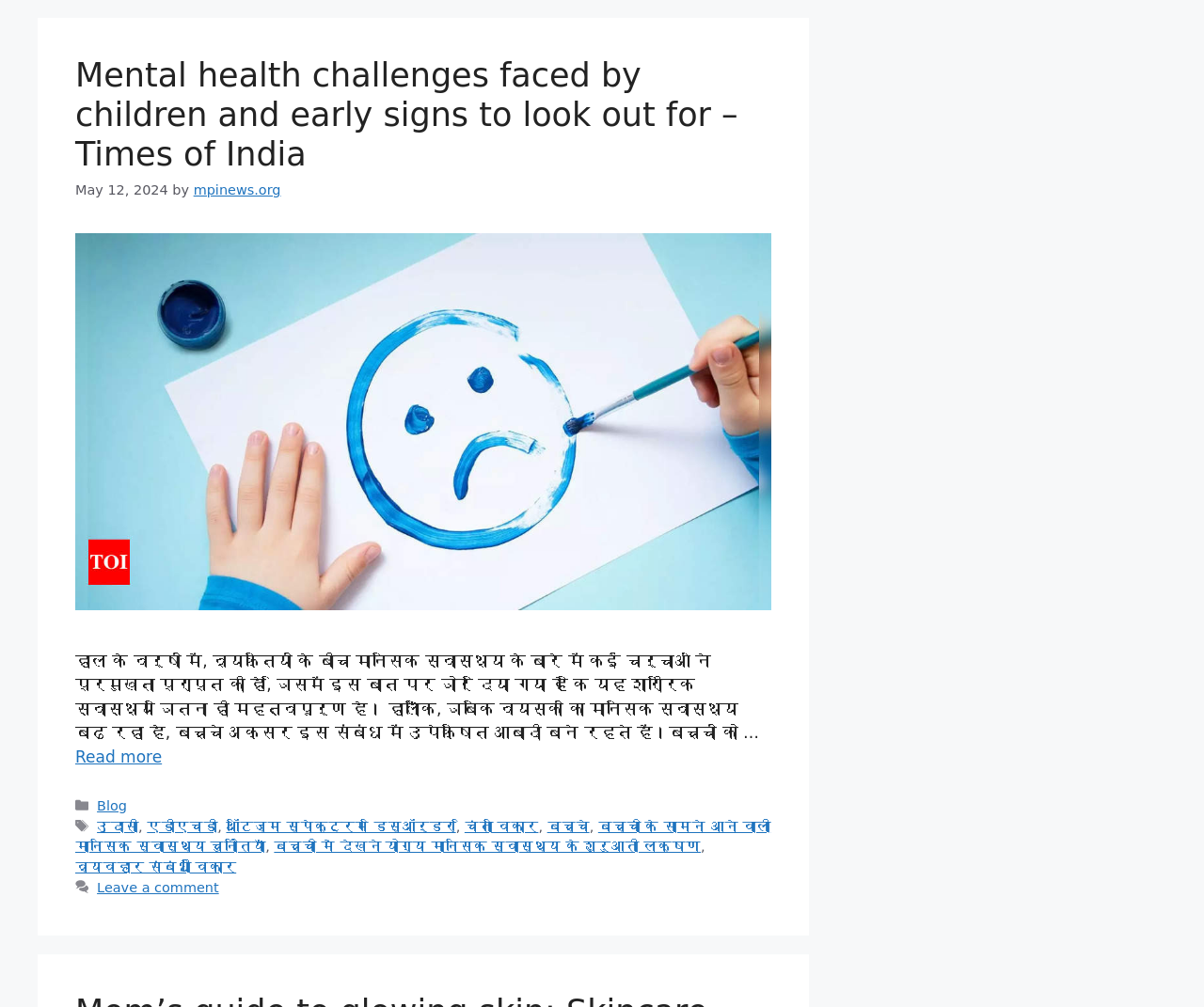Identify the bounding box coordinates of the area that should be clicked in order to complete the given instruction: "Learn more about mental health challenges faced by children". The bounding box coordinates should be four float numbers between 0 and 1, i.e., [left, top, right, bottom].

[0.062, 0.742, 0.134, 0.761]